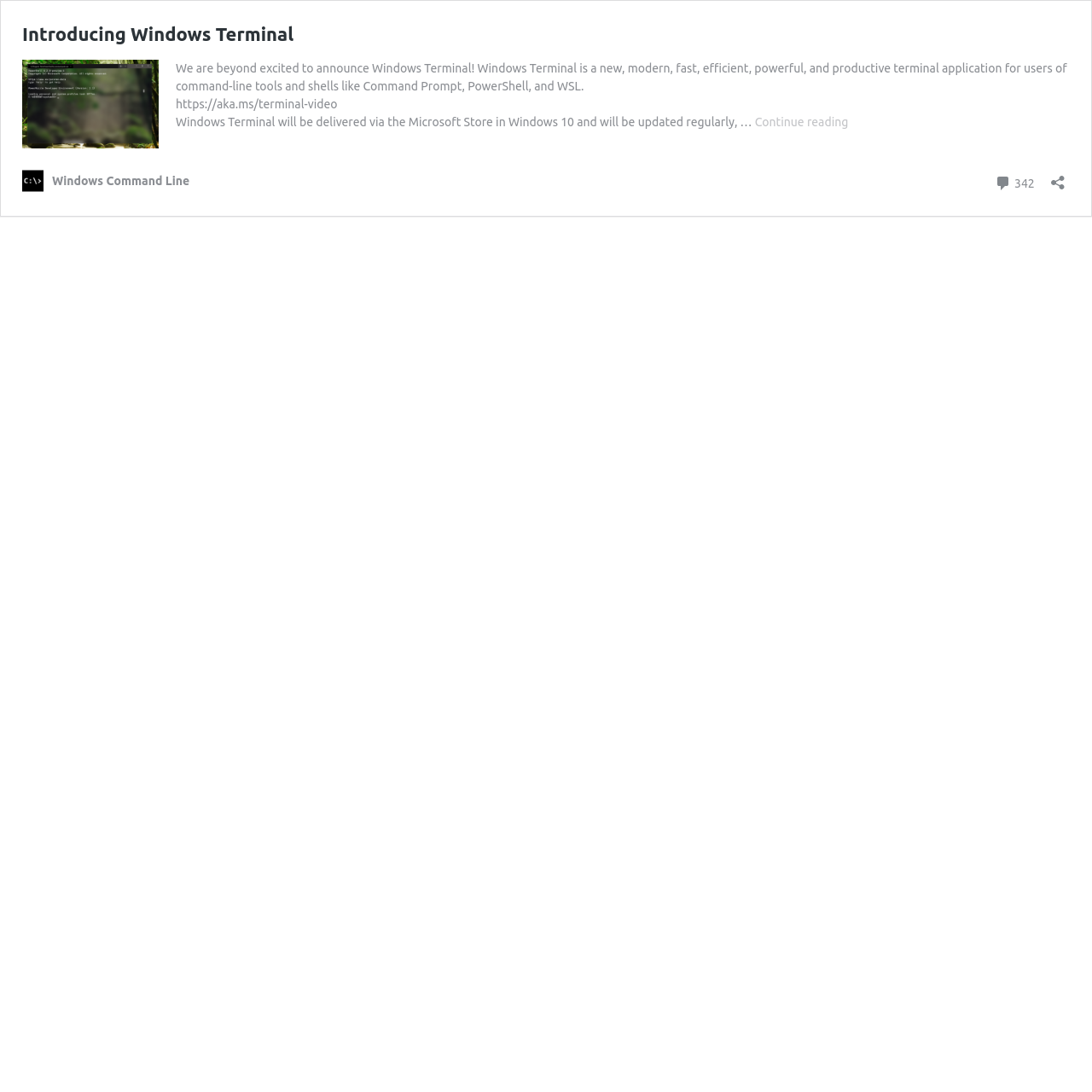Generate a comprehensive description of the contents of the webpage.

The webpage is about introducing Windows Terminal, a new terminal application for users of command-line tools and shells. At the top, there are two links, "Introducing Windows Terminal" and an empty link, positioned side by side. Below them, there is a paragraph of text that explains the features and benefits of Windows Terminal, taking up most of the width of the page. 

To the right of the paragraph, there is a link "https://aka.ms/terminal-video" and another paragraph of text that discusses the delivery and update of Windows Terminal via the Microsoft Store. The second paragraph is followed by a "Continue reading Introducing Windows Terminal" link.

On the right side of the page, there is a table layout containing three elements. The first is a link "Windows Command Line", the second is a link "342 Comments", and the third is a button "Open sharing dialog". 

At the top left, there is a tab panel that spans almost the entire width of the page.